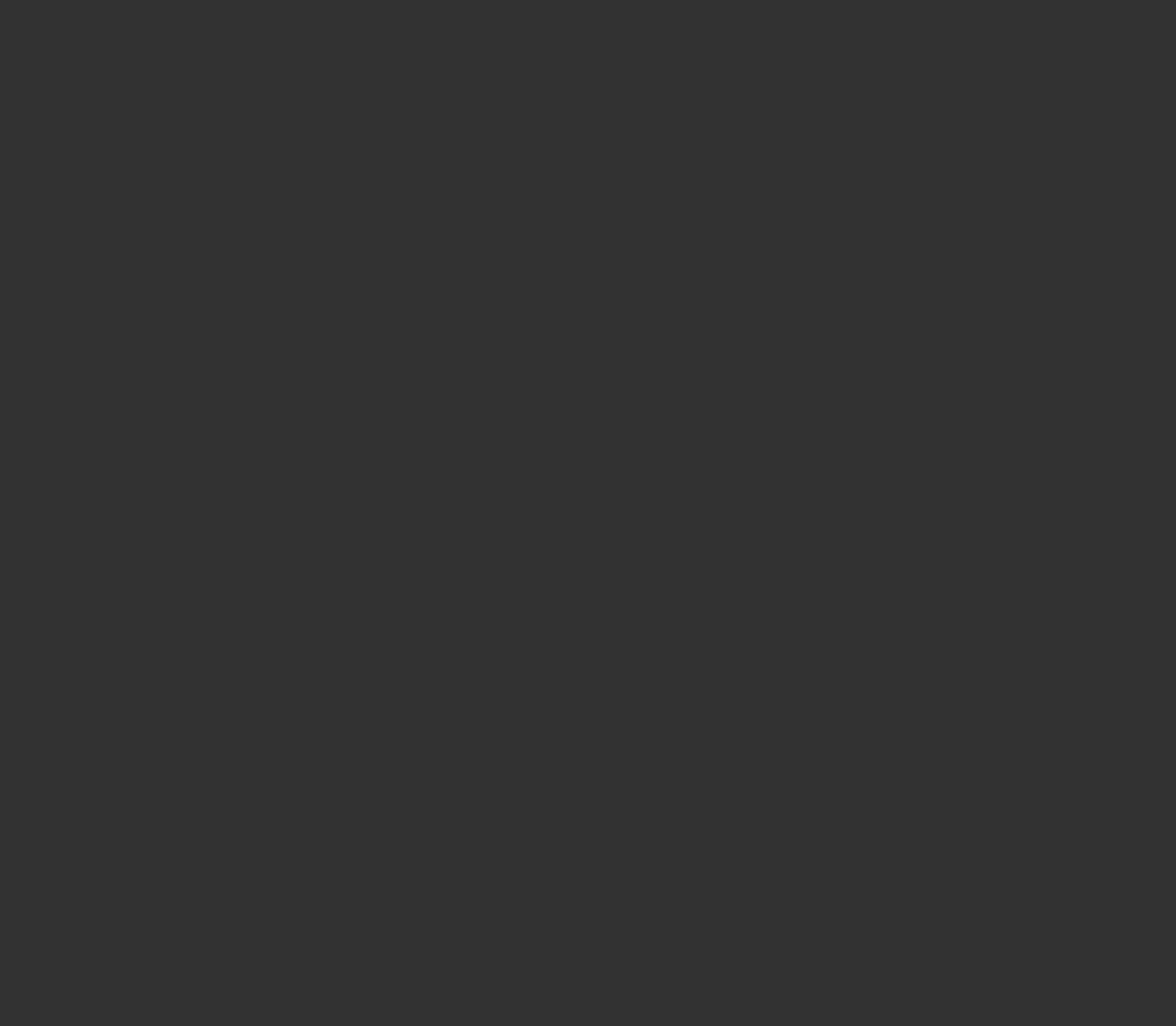Predict the bounding box of the UI element that fits this description: "Submit".

[0.031, 0.899, 0.146, 0.961]